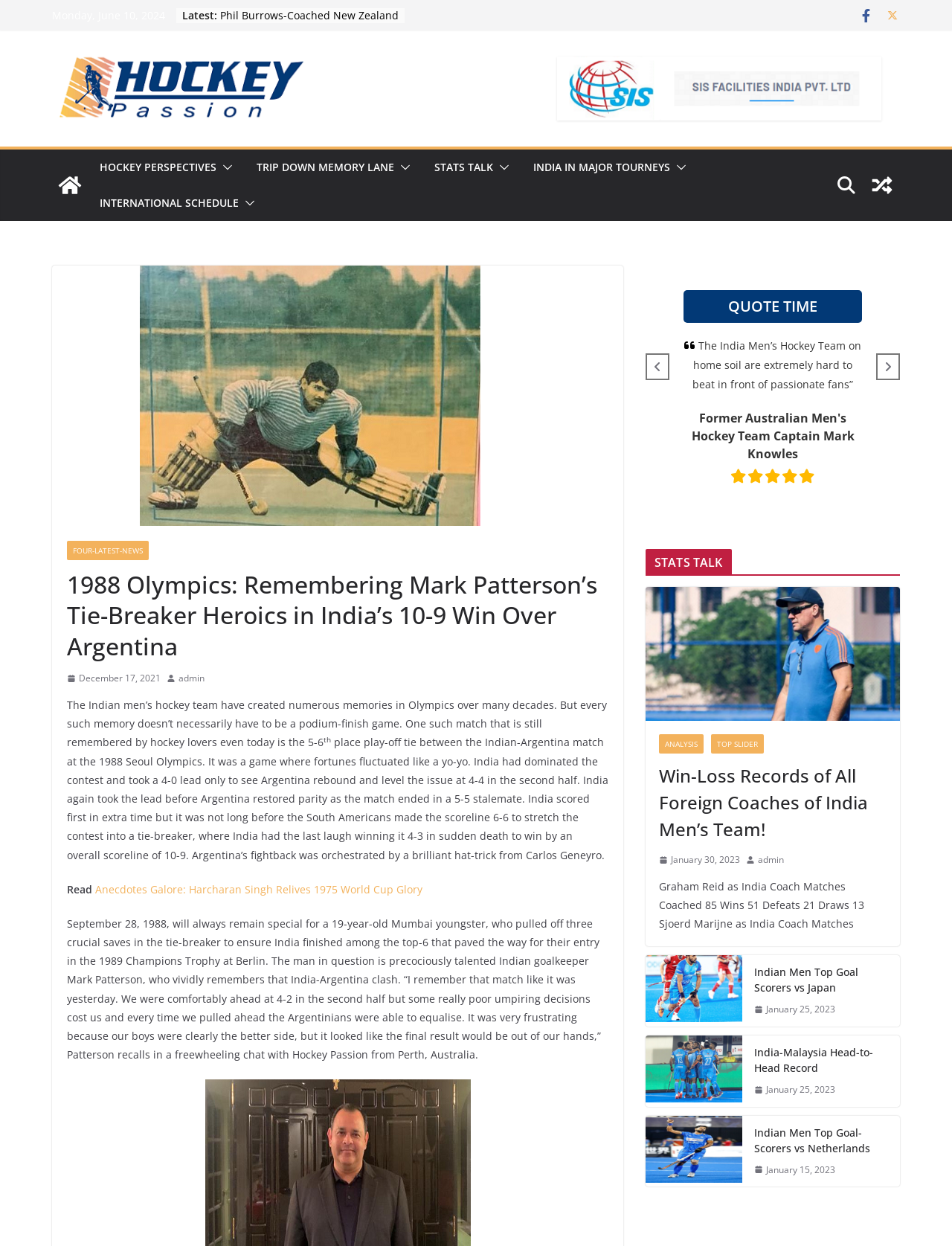Give a one-word or phrase response to the following question: What is the title of the article?

1988 Olympics: Remembering Mark Patterson’s Tie-Breaker Heroics in India’s 10-9 Win Over Argentina